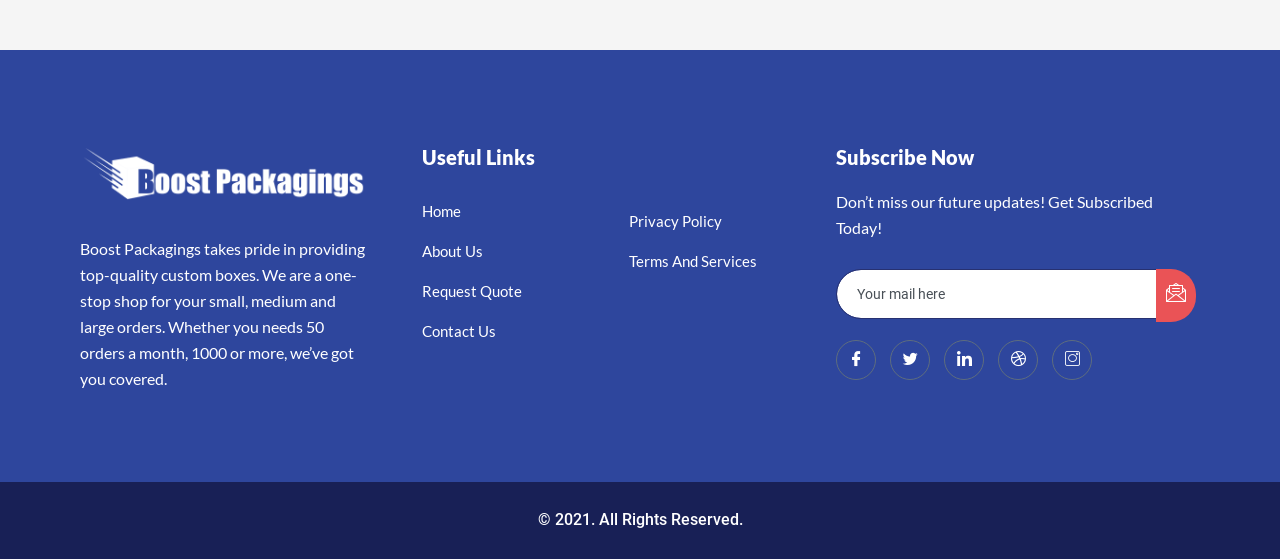Locate the bounding box coordinates of the element that needs to be clicked to carry out the instruction: "Click the 'submit' button". The coordinates should be given as four float numbers ranging from 0 to 1, i.e., [left, top, right, bottom].

[0.903, 0.481, 0.934, 0.576]